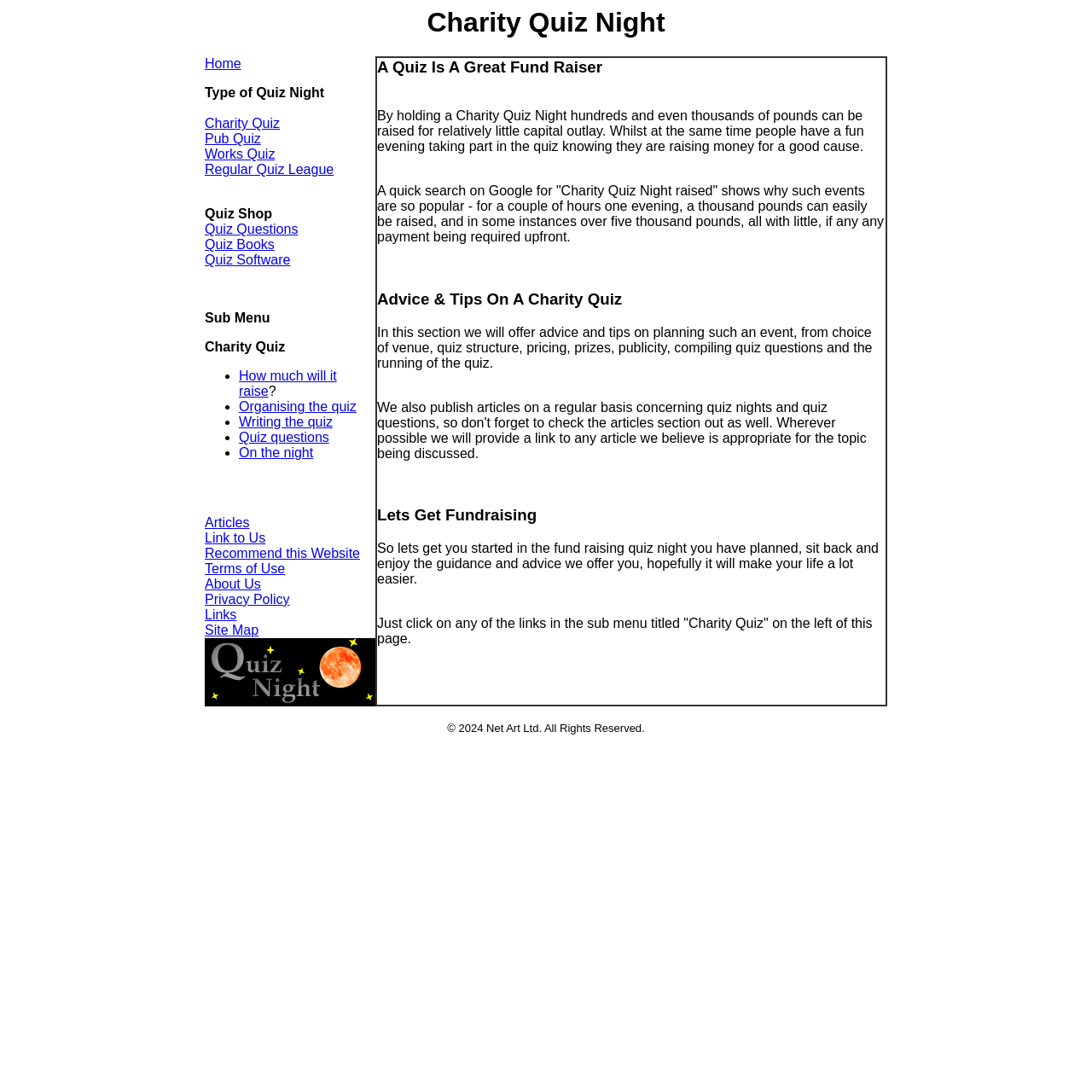Pinpoint the bounding box coordinates of the clickable element needed to complete the instruction: "Click on the 'How much will it raise' link". The coordinates should be provided as four float numbers between 0 and 1: [left, top, right, bottom].

[0.219, 0.338, 0.308, 0.365]